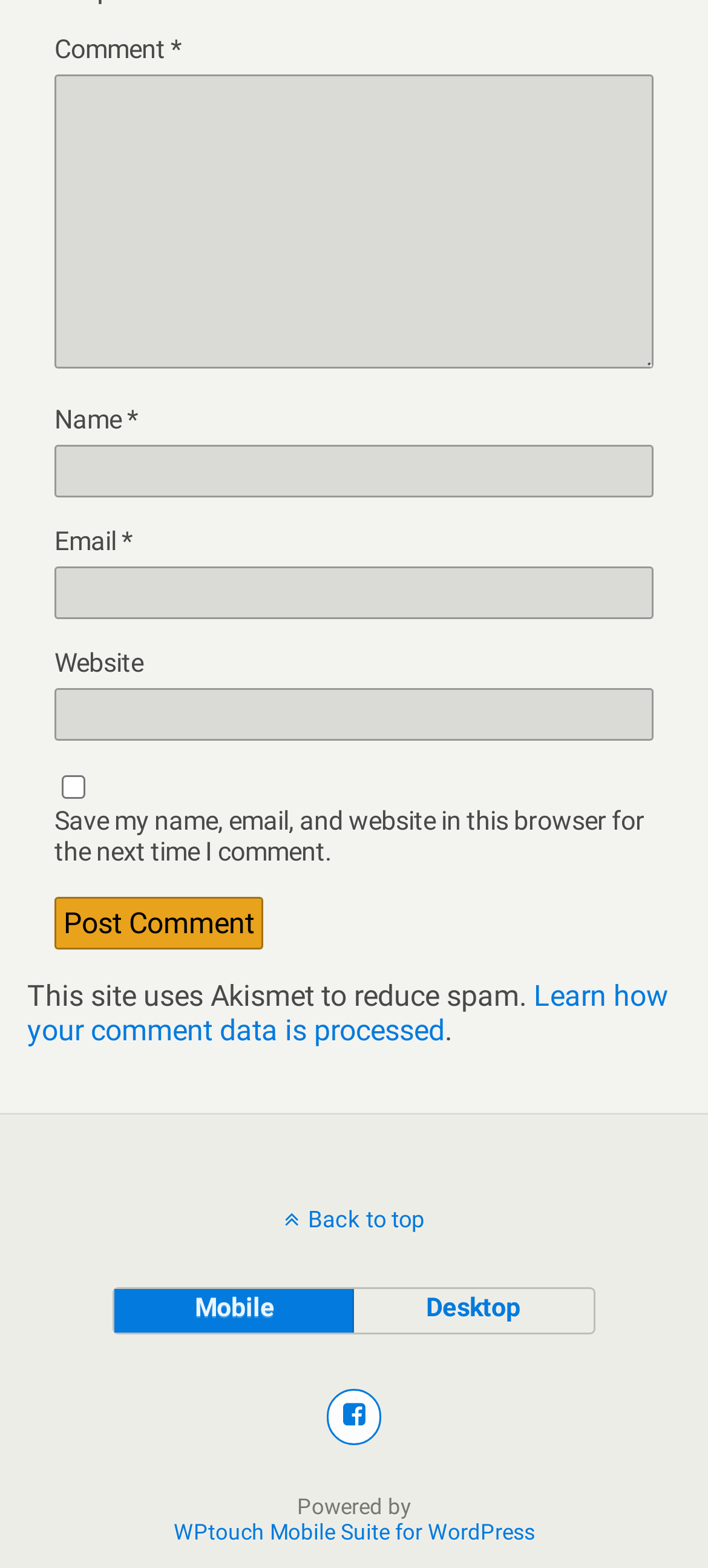What is the purpose of the checkbox?
Provide a detailed answer to the question, using the image to inform your response.

The checkbox is labeled 'Save my name, email, and website in this browser for the next time I comment.' This suggests that its purpose is to save the user's comment data for future use.